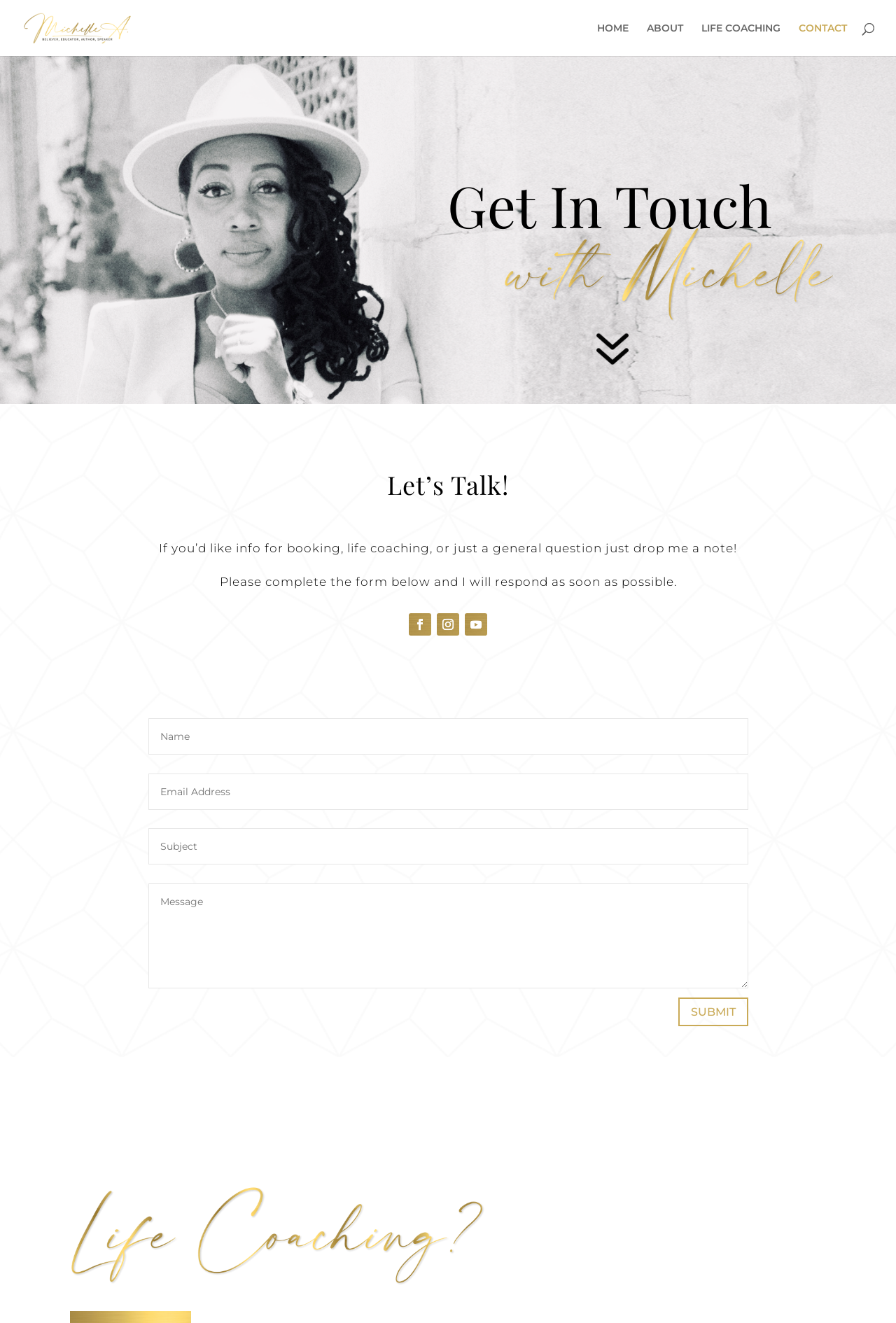How many text boxes are there in the contact form? Analyze the screenshot and reply with just one word or a short phrase.

4